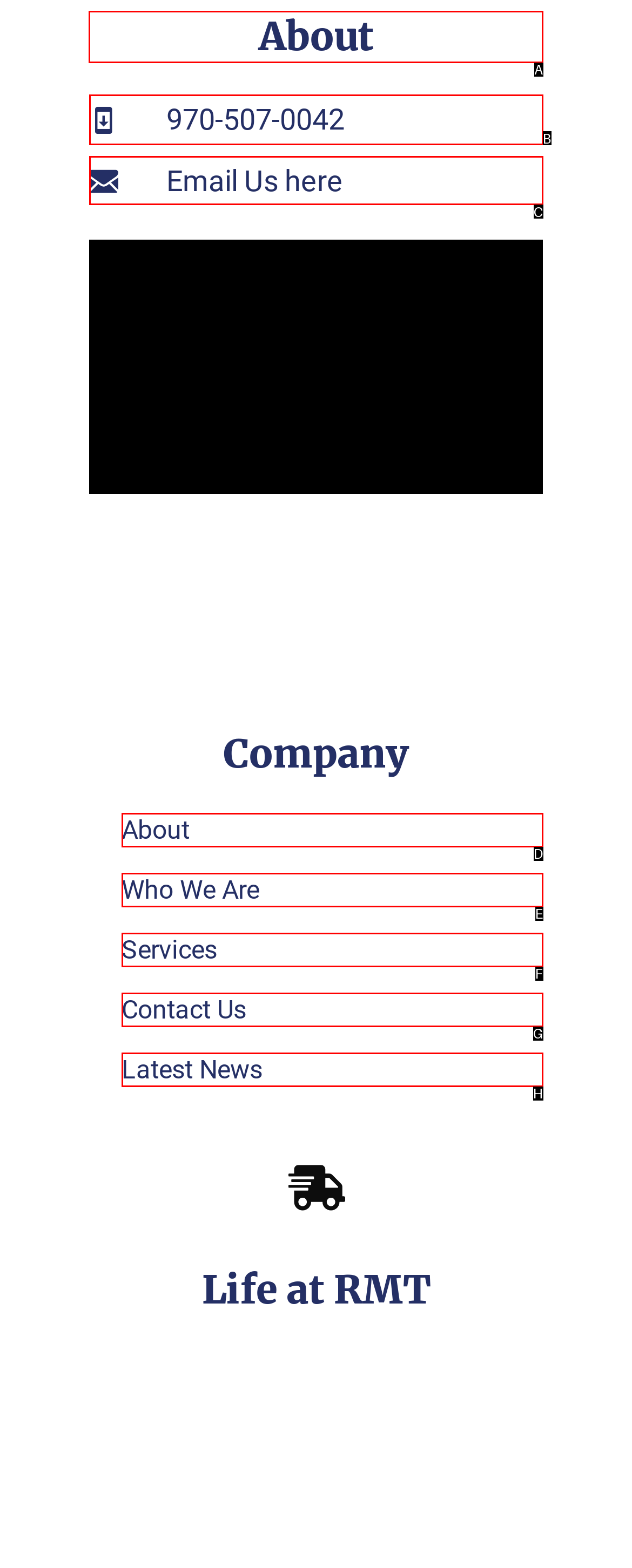Provide the letter of the HTML element that you need to click on to perform the task: Click the 'About' link.
Answer with the letter corresponding to the correct option.

A